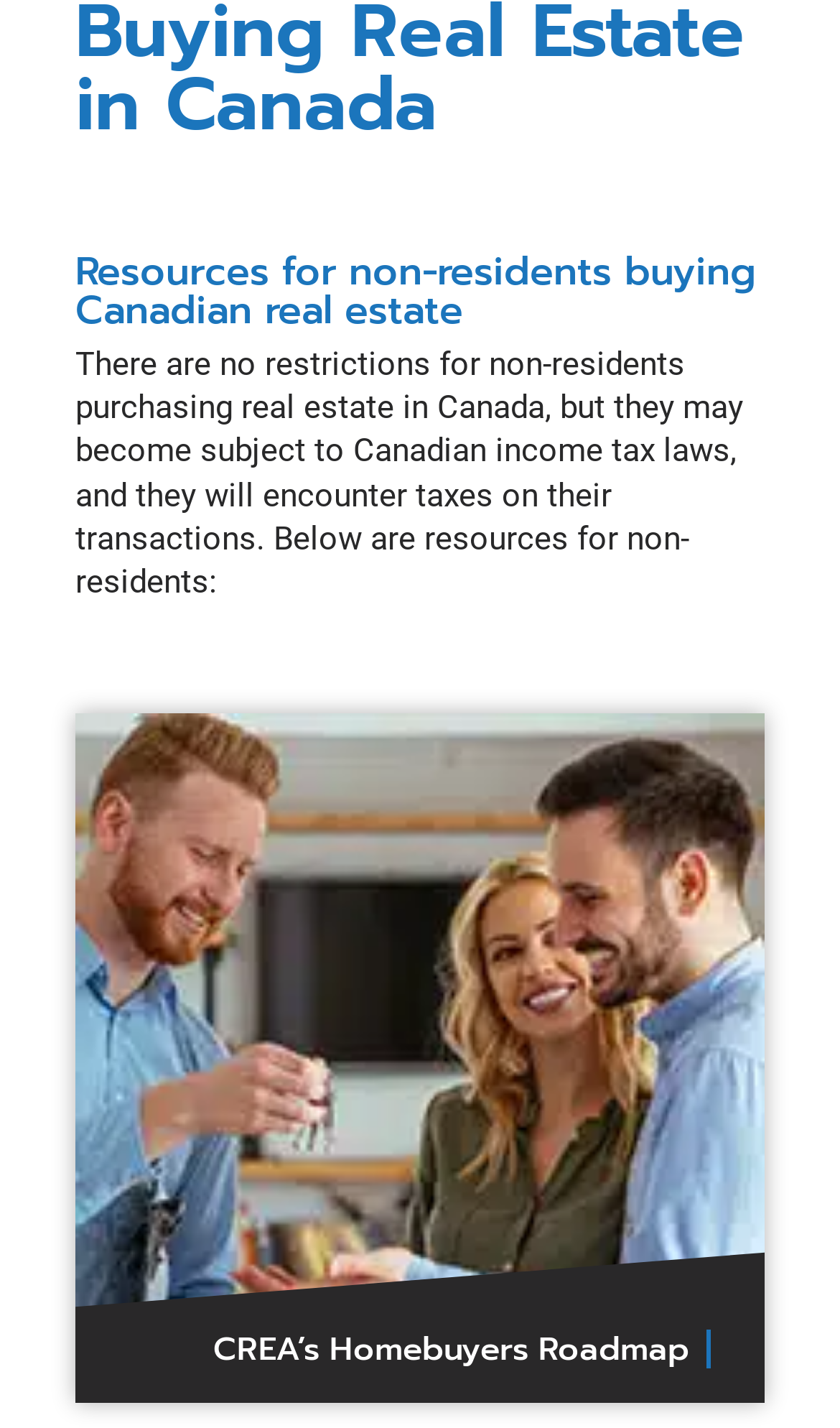Locate the bounding box of the UI element based on this description: "Statistics". Provide four float numbers between 0 and 1 as [left, top, right, bottom].

[0.123, 0.153, 0.851, 0.18]